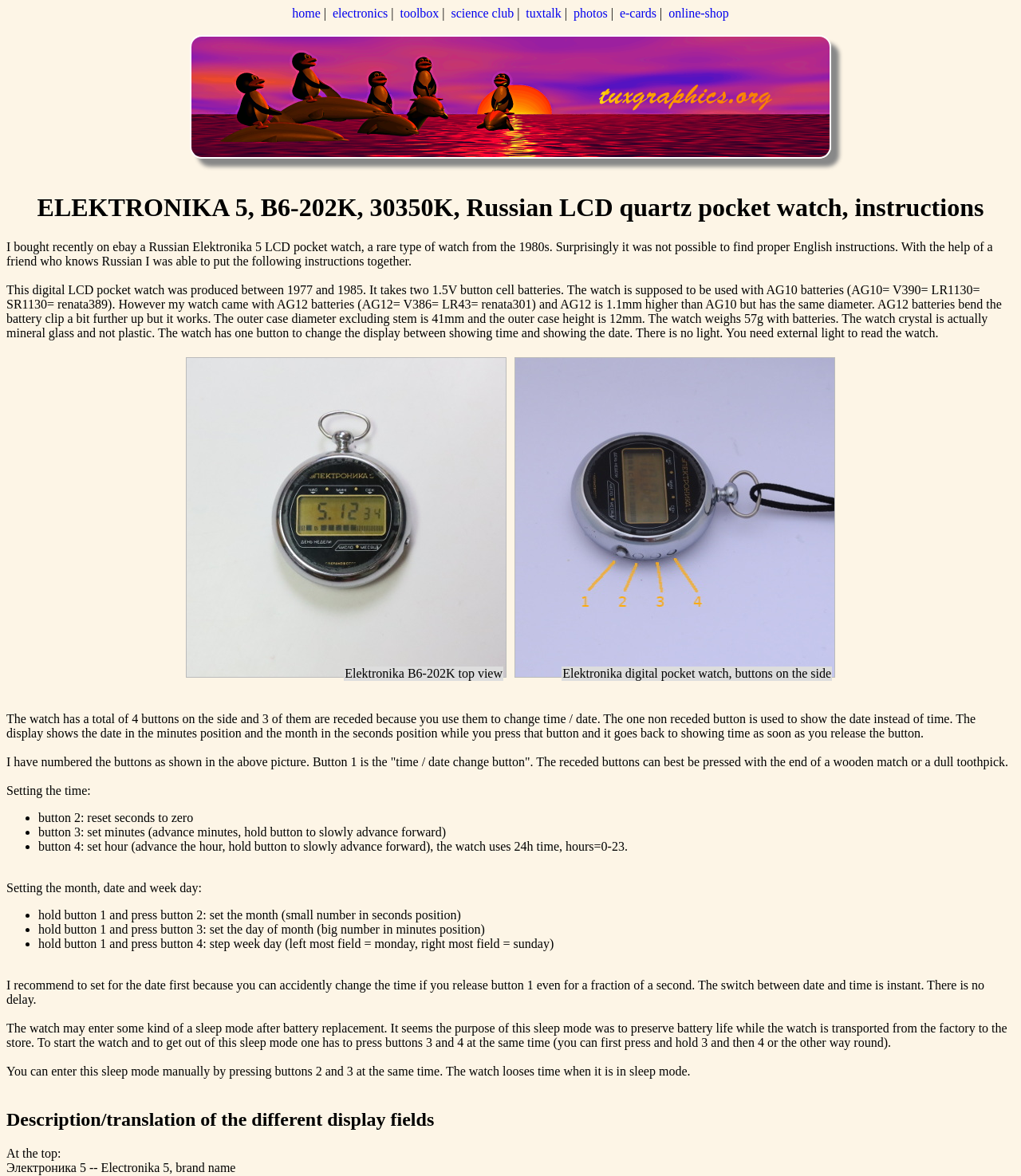What is the purpose of button 1?
Refer to the screenshot and answer in one word or phrase.

Time / date change button